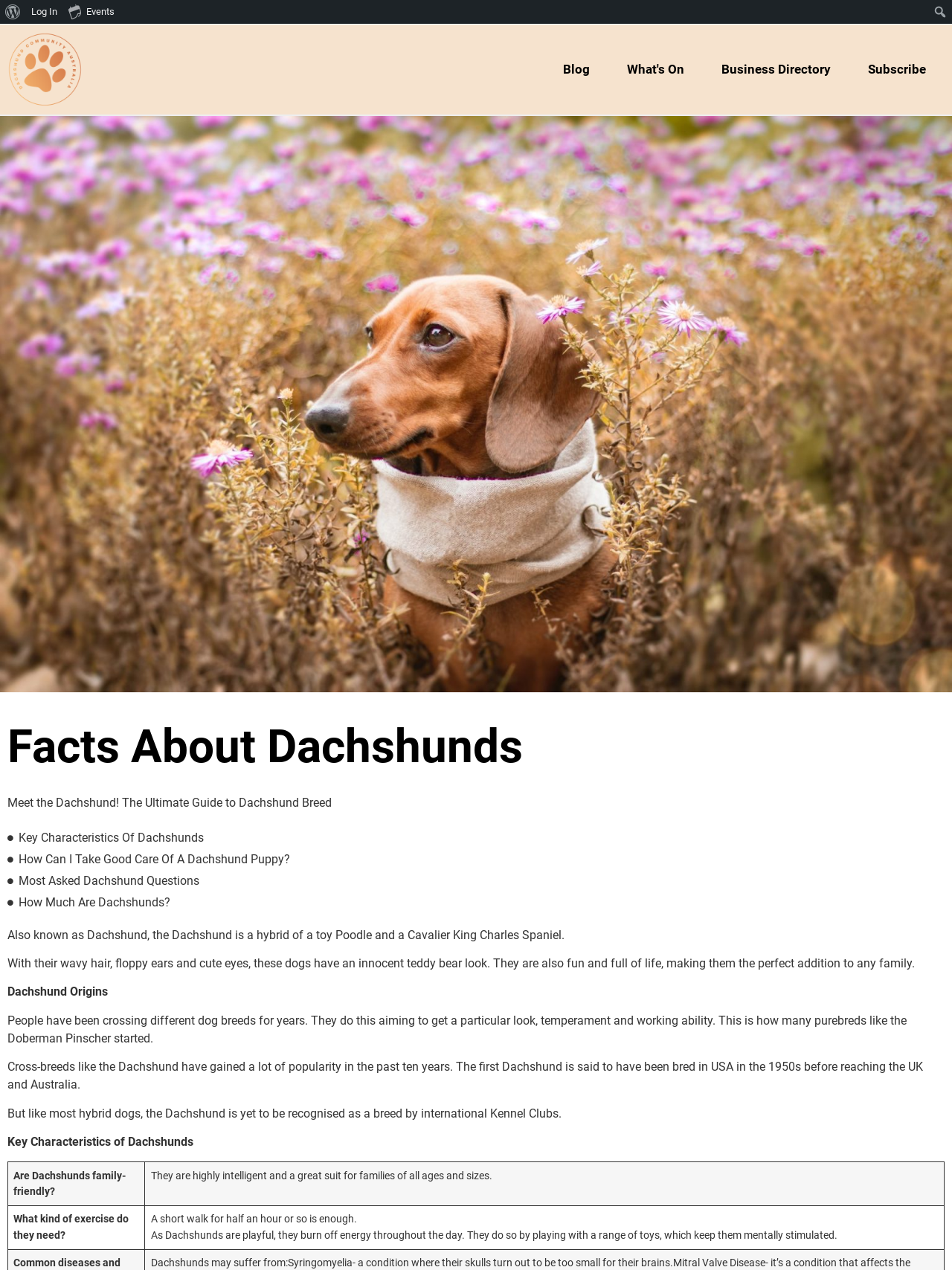What is the name of the community?
Please answer the question with a detailed response using the information from the screenshot.

I found the answer by looking at the link element with the text 'Dachshund Community Australia' which is located at the top left of the webpage.